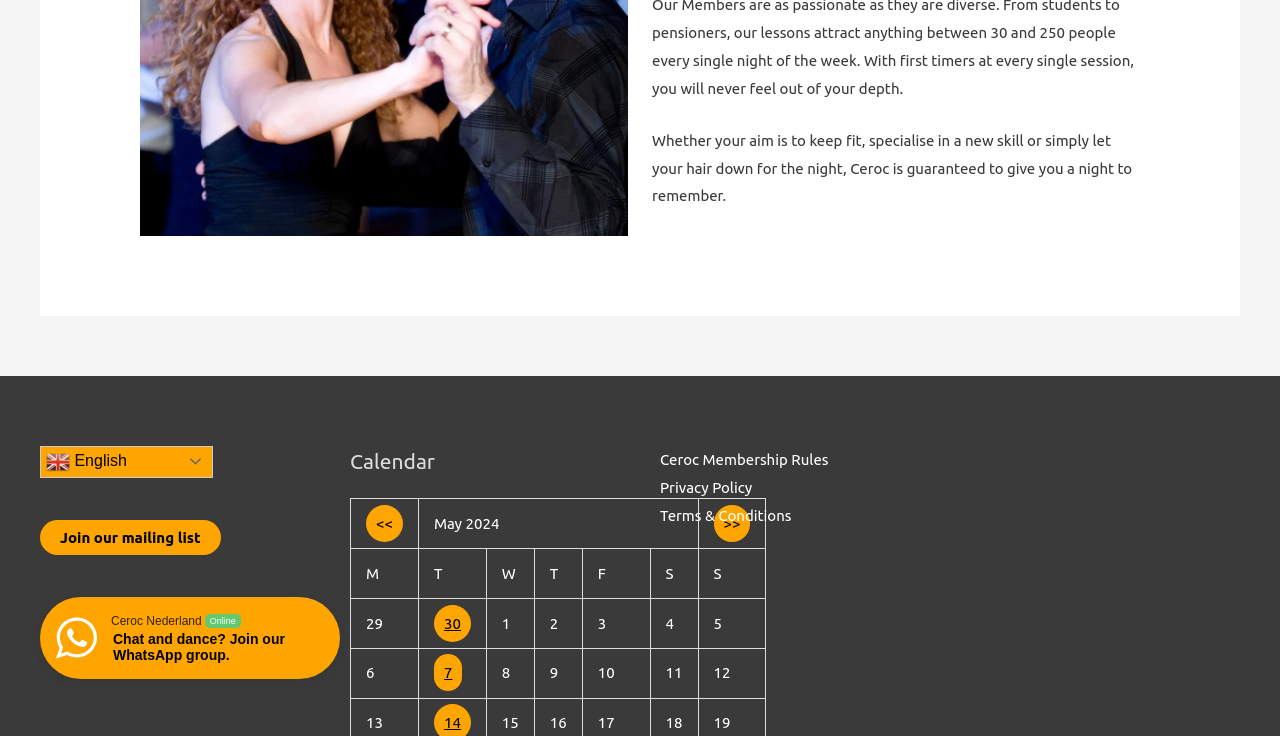Please give a concise answer to this question using a single word or phrase: 
What is the purpose of the WhatsApp group?

Online Chat and dance